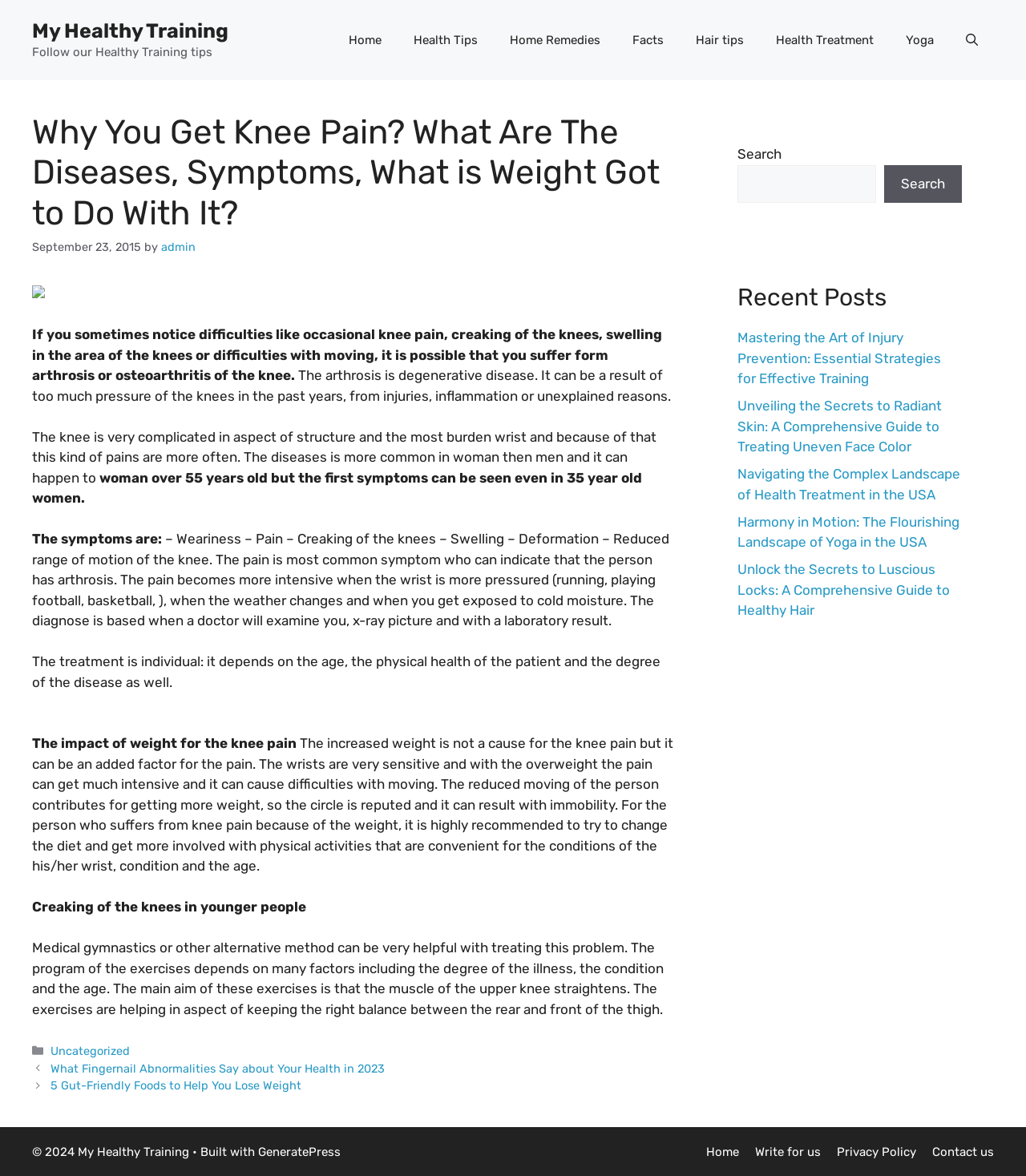Detail the various sections and features present on the webpage.

This webpage is about knee pain, its causes, symptoms, and treatment. At the top, there is a banner with a link to "My Healthy Training" and a static text "Follow our Healthy Training tips". Below the banner, there is a navigation menu with links to "Home", "Health Tips", "Home Remedies", "Facts", "Hair tips", "Health Treatment", "Yoga", and "Open Search Bar".

The main content of the webpage is an article about knee pain. The article has a heading "Why You Get Knee Pain? What Are The Diseases, Symptoms, What is Weight Got to Do With It?" and is divided into several sections. The first section explains the symptoms of knee pain, including weariness, pain, creaking of the knees, swelling, deformation, and reduced range of motion of the knee. The second section discusses the treatment of knee pain, which depends on the age, physical health of the patient, and the degree of the disease.

Below the article, there is a footer section with links to categories, including "Uncategorized", and a navigation menu with links to recent posts, including "What Fingernail Abnormalities Say about Your Health in 2023", "5 Gut-Friendly Foods to Help You Lose Weight", and others.

On the right side of the webpage, there are three complementary sections. The first section has a search box with a button. The second section has a heading "Recent Posts" and lists several links to recent articles. The third section has links to "Home", "Write for us", "Privacy Policy", and "Contact us" at the bottom of the webpage. Finally, there is a copyright notice "© 2024 My Healthy Training" and a mention of the website being built with GeneratePress.